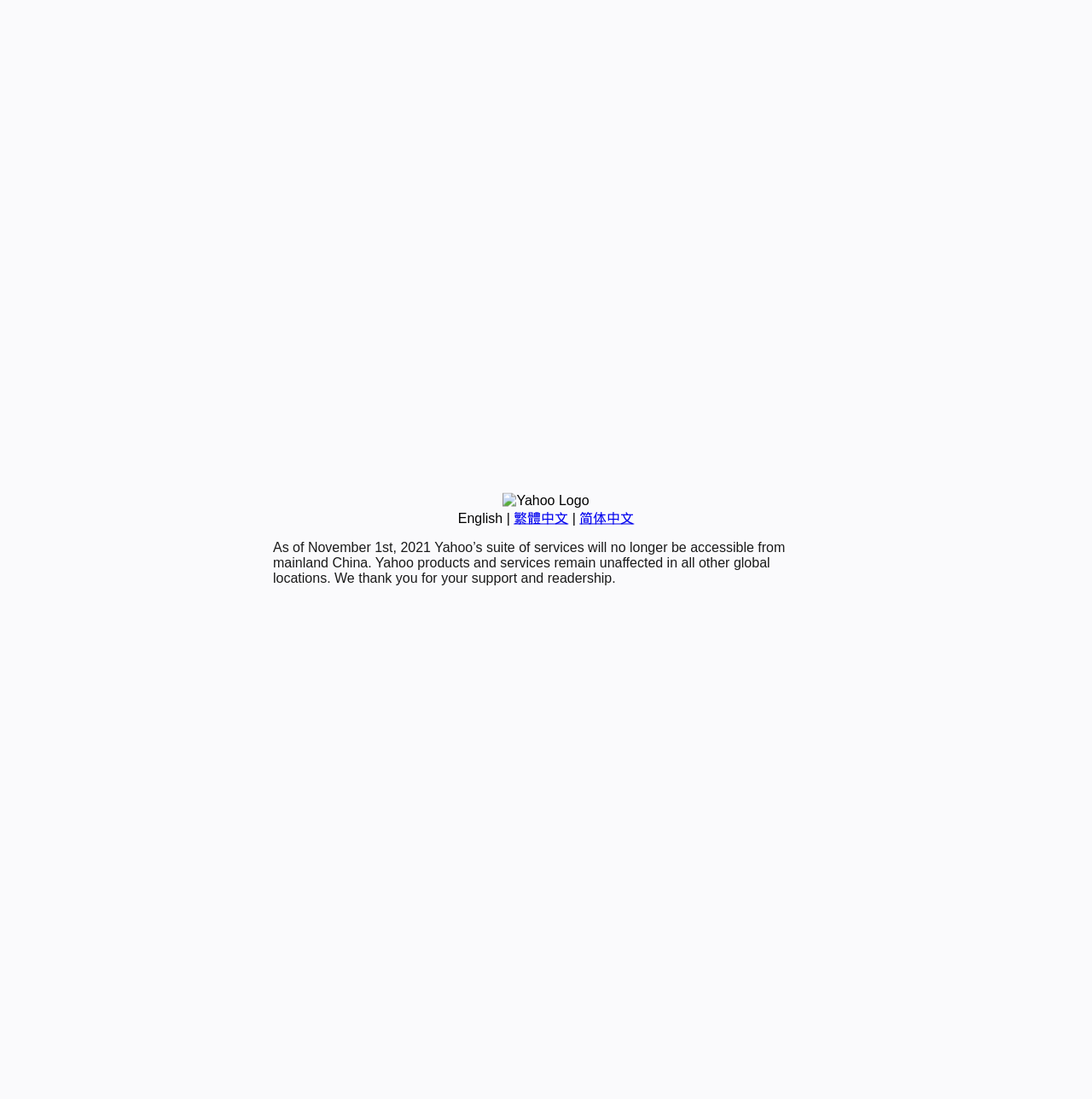Using the provided element description, identify the bounding box coordinates as (top-left x, top-left y, bottom-right x, bottom-right y). Ensure all values are between 0 and 1. Description: English

[0.419, 0.465, 0.46, 0.478]